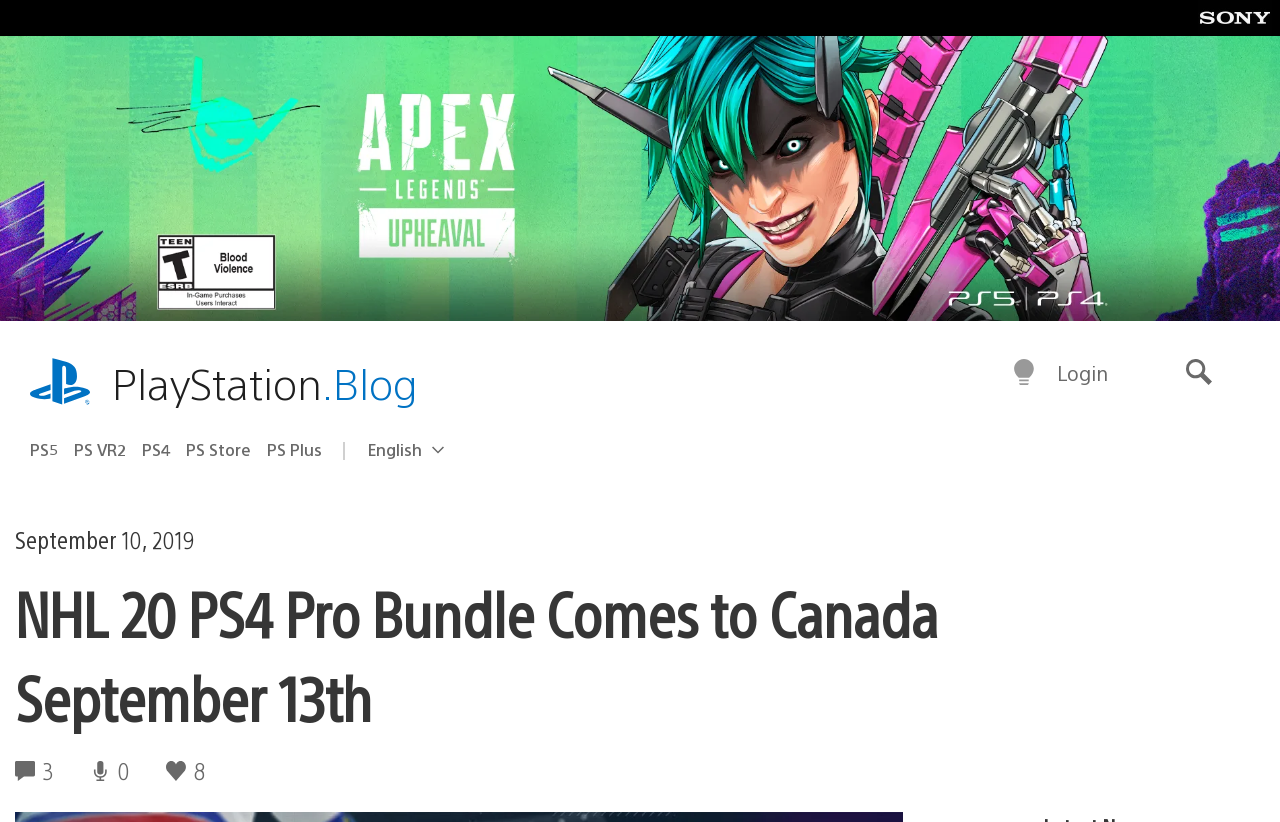Locate the bounding box coordinates of the area that needs to be clicked to fulfill the following instruction: "Switch to dark mode". The coordinates should be in the format of four float numbers between 0 and 1, namely [left, top, right, bottom].

[0.79, 0.437, 0.81, 0.471]